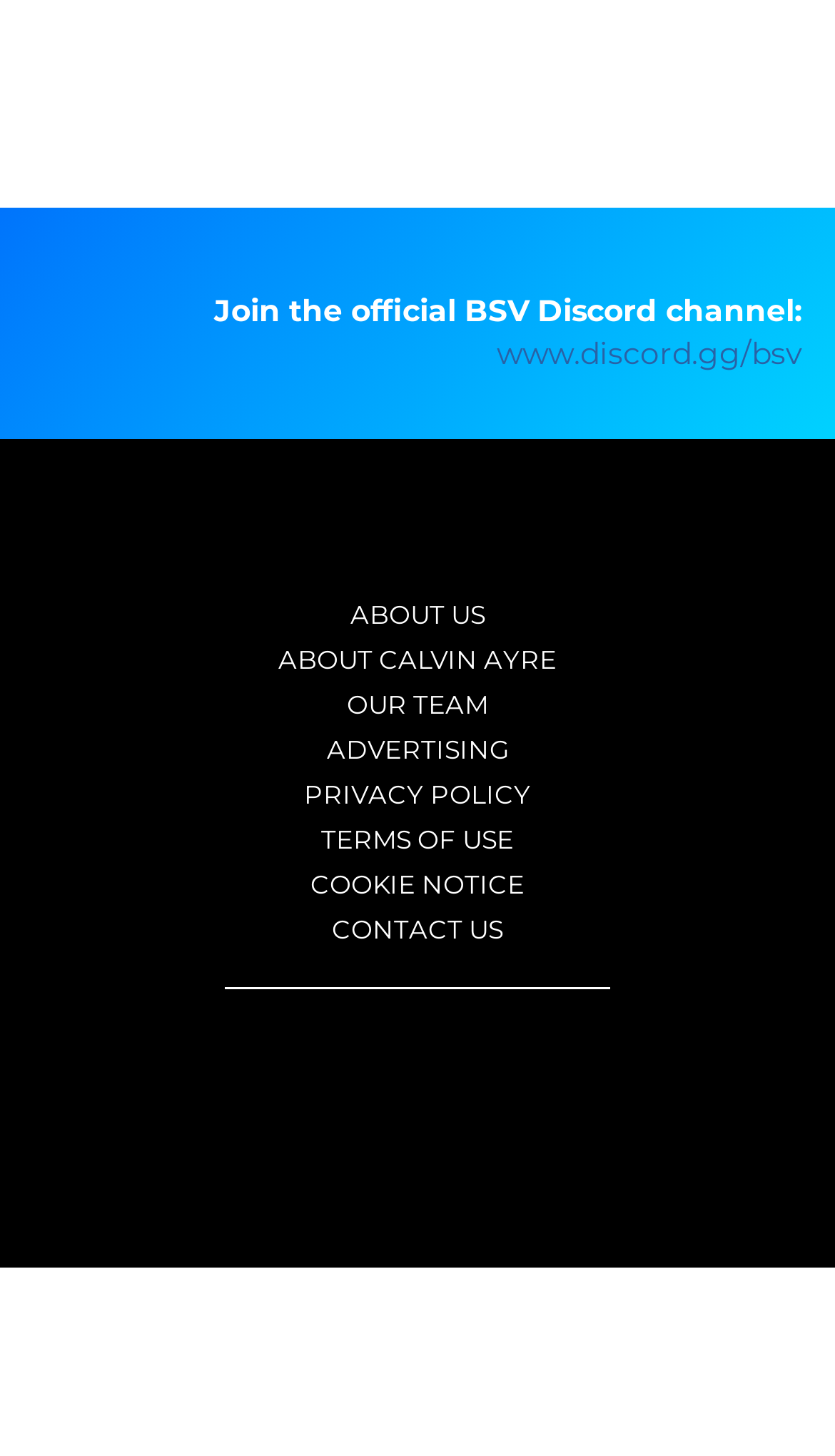What is the name of the website mentioned in the main navigation?
Based on the screenshot, provide your answer in one word or phrase.

CoinGeek